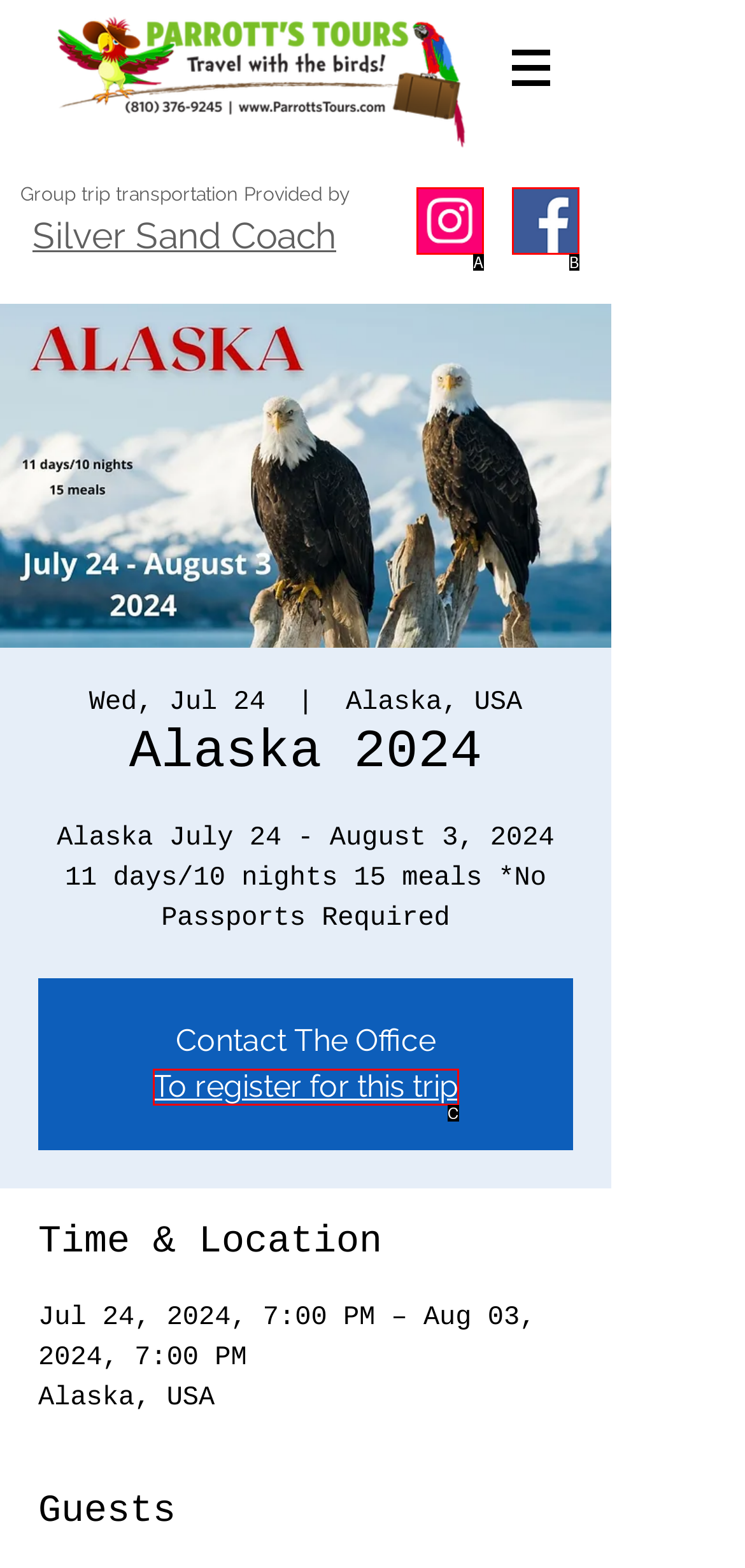Find the option that matches this description: To register for this trip
Provide the corresponding letter directly.

C